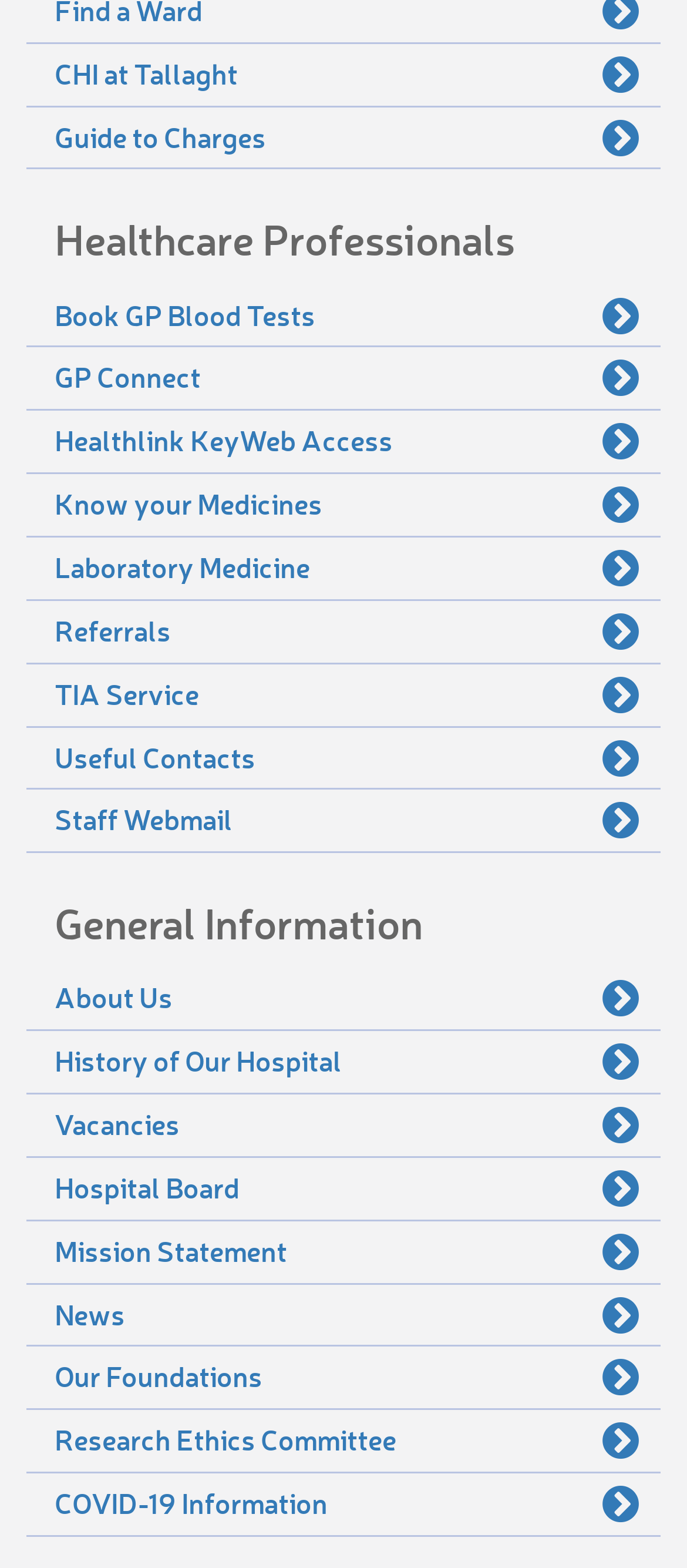Please determine the bounding box coordinates of the element to click on in order to accomplish the following task: "View CHI at Tallaght". Ensure the coordinates are four float numbers ranging from 0 to 1, i.e., [left, top, right, bottom].

[0.038, 0.028, 0.962, 0.067]